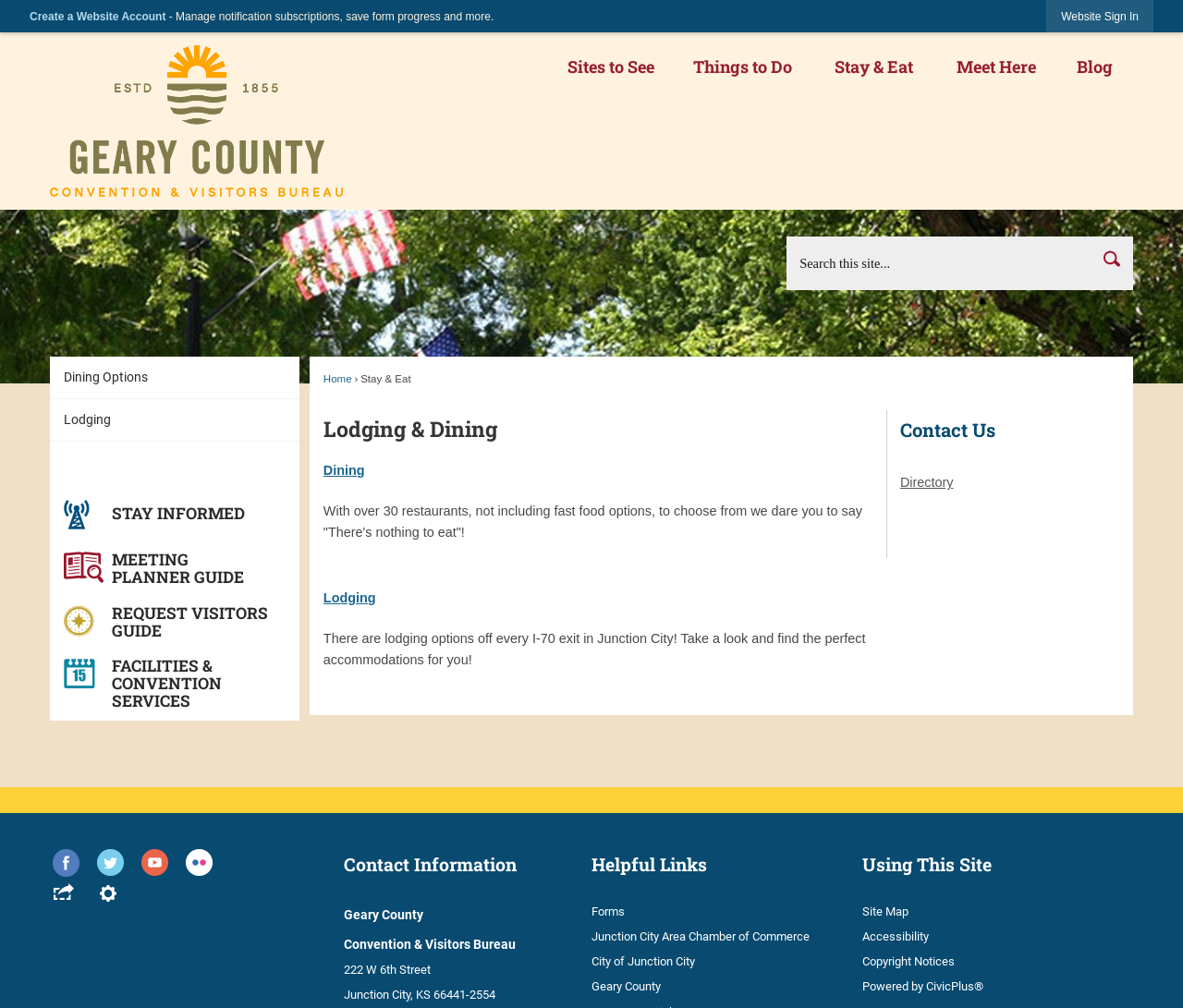Based on the image, please respond to the question with as much detail as possible:
What is the purpose of the 'Search' button?

The 'Search' button is located in the top-right corner of the webpage, and it is likely used to search for specific content or information within the website.